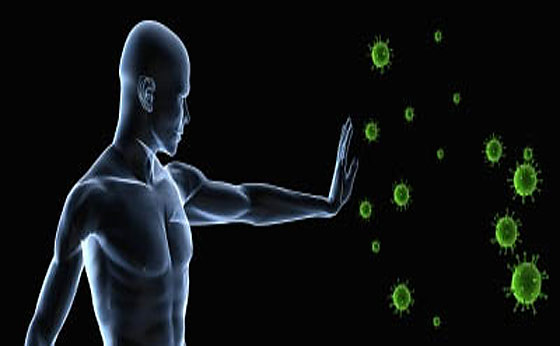Please give a short response to the question using one word or a phrase:
What is the background color of the image?

Deep black